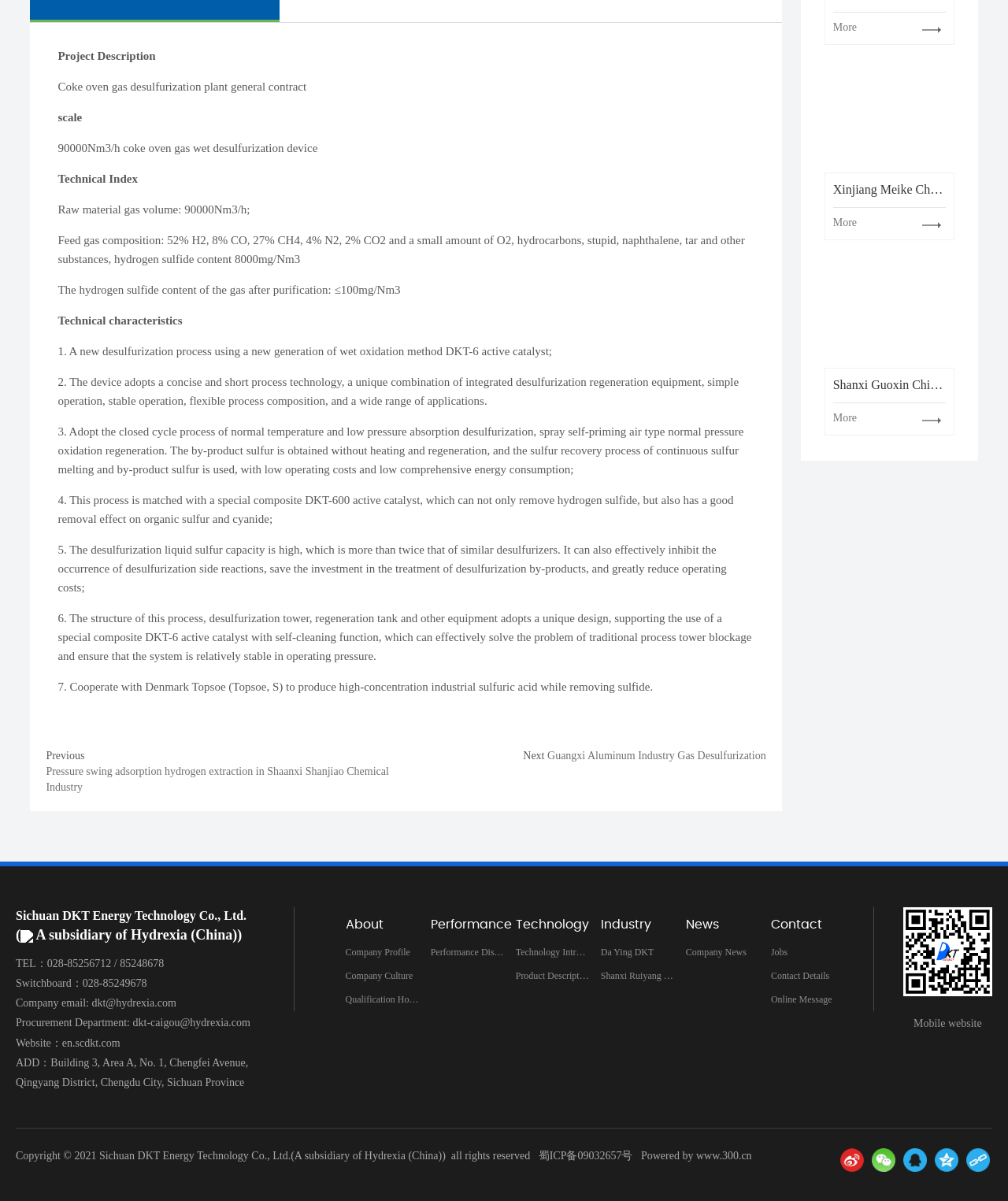Determine the bounding box coordinates for the clickable element to execute this instruction: "Contact the company through phone number 028-85256712". Provide the coordinates as four float numbers between 0 and 1, i.e., [left, top, right, bottom].

[0.047, 0.797, 0.11, 0.807]